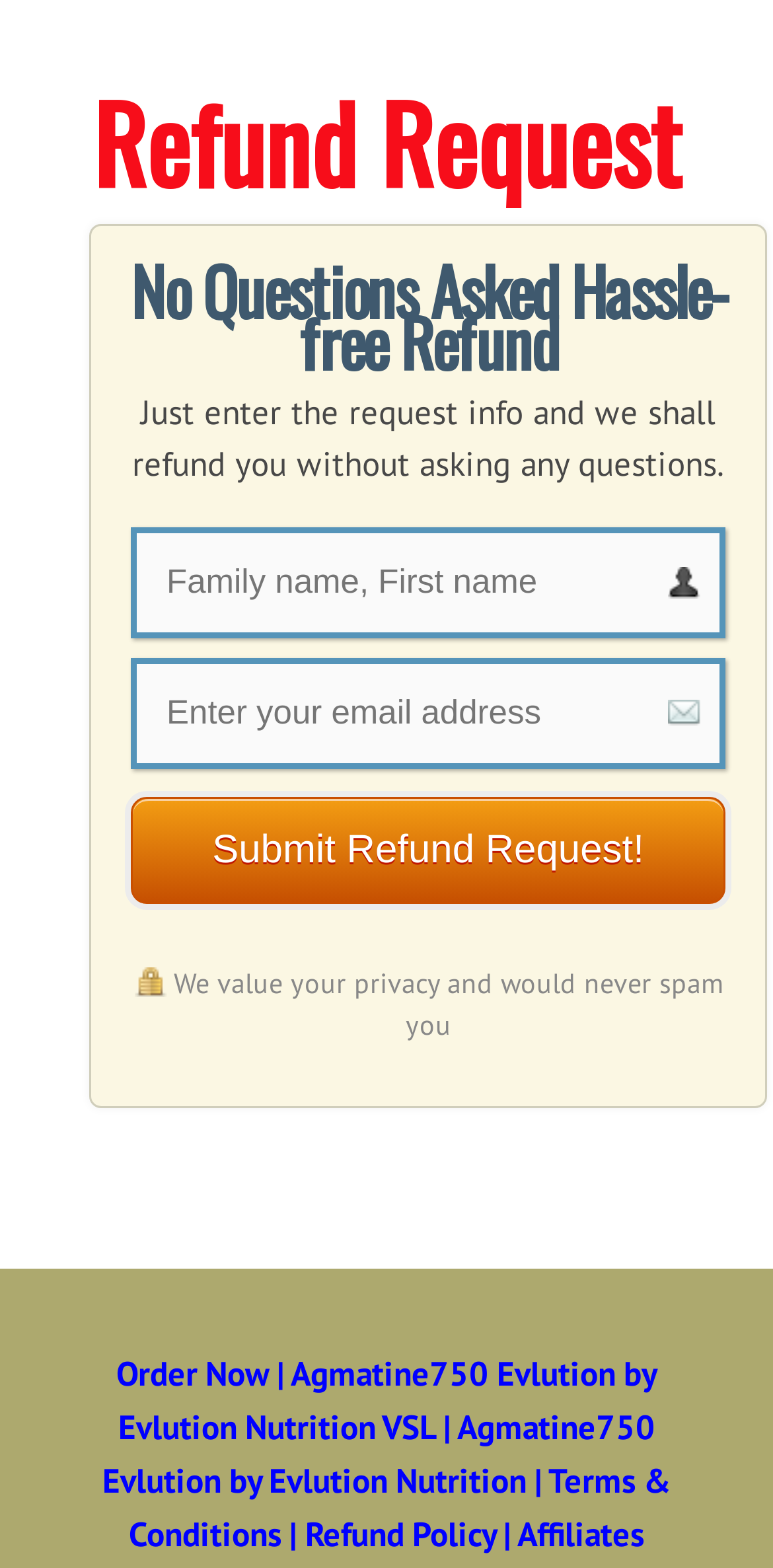Find the bounding box coordinates for the element described here: "Submit Refund Request!".

[0.169, 0.508, 0.938, 0.576]